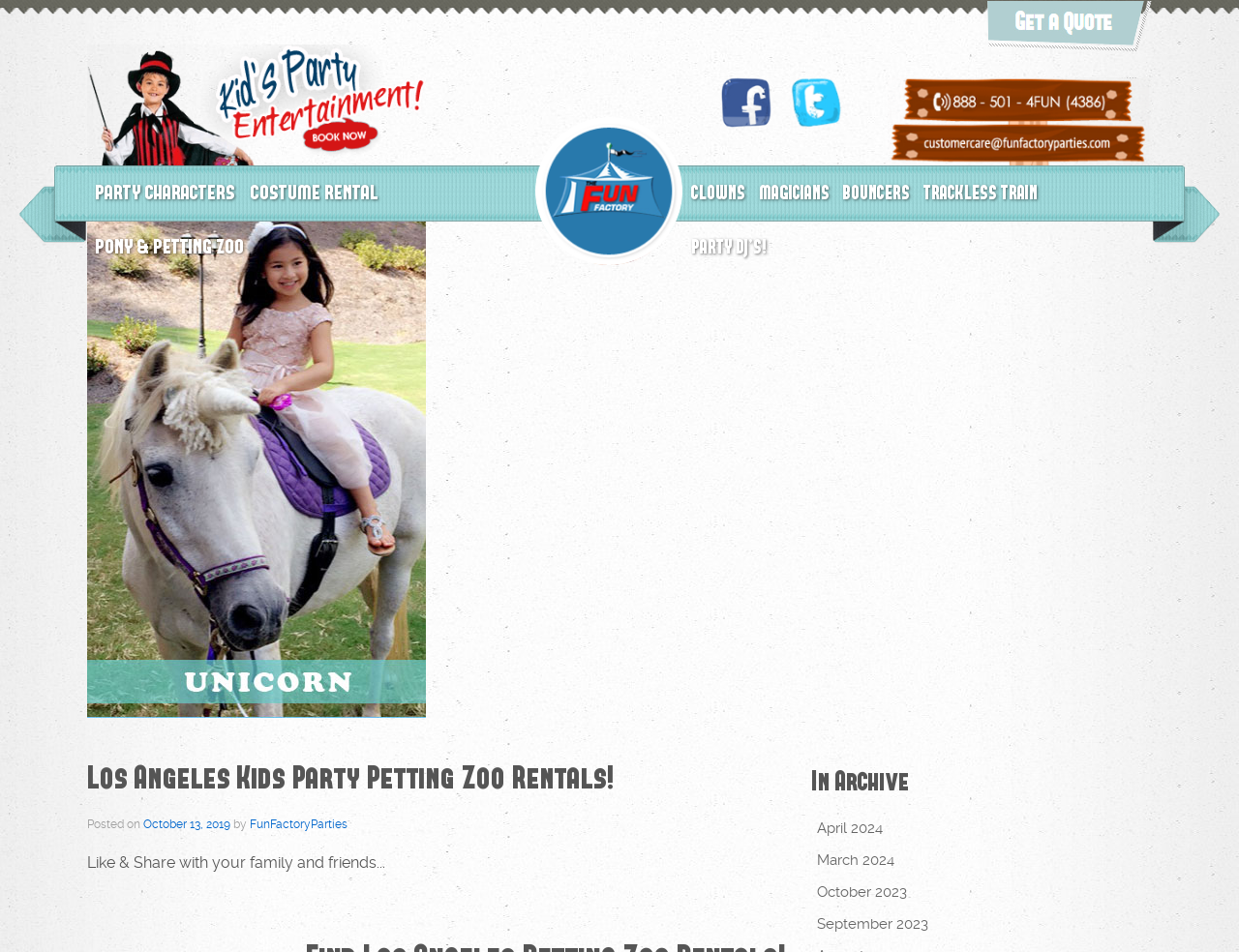What is the headline of the webpage?

Los Angeles Kids Party Petting Zoo Rentals!